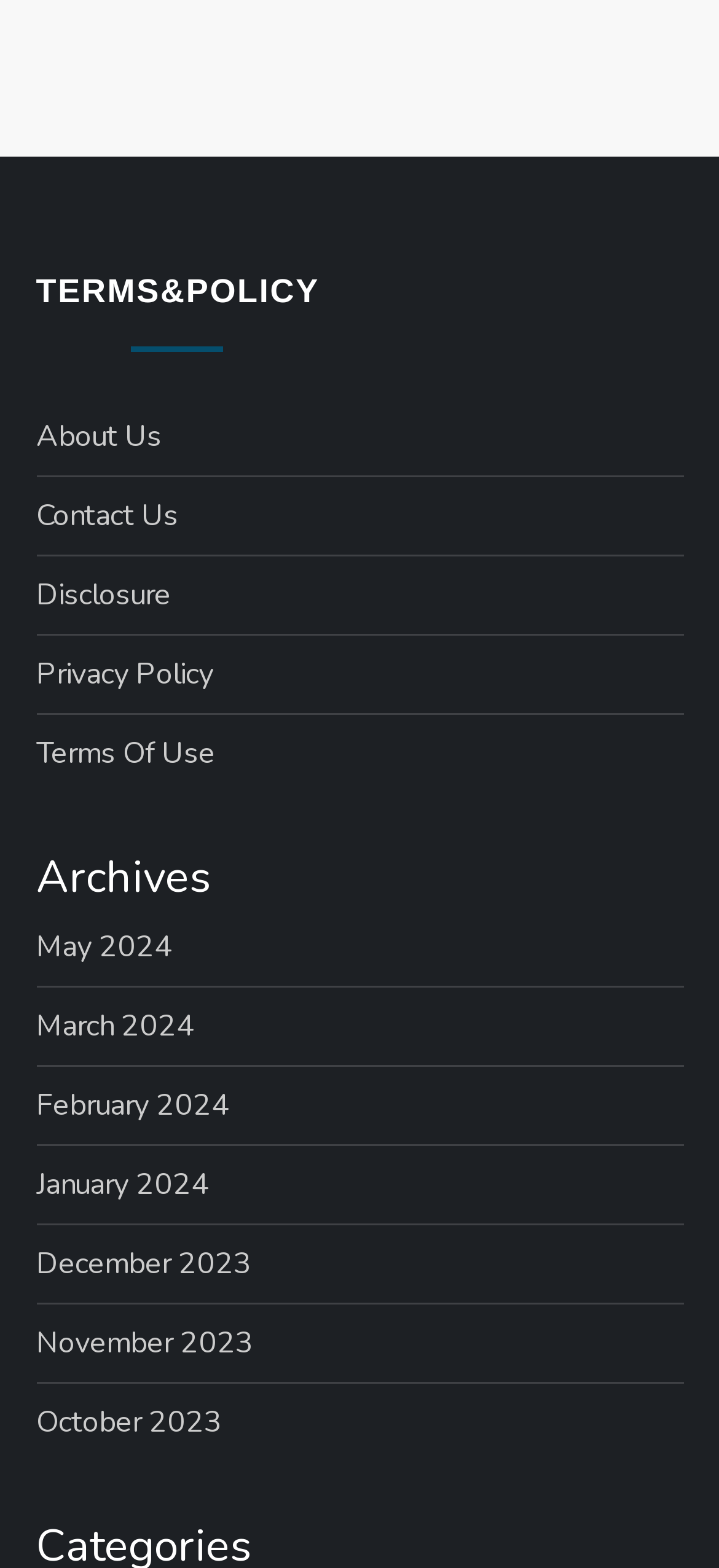Pinpoint the bounding box coordinates of the area that must be clicked to complete this instruction: "Visit May 2024 page".

[0.05, 0.588, 0.24, 0.621]